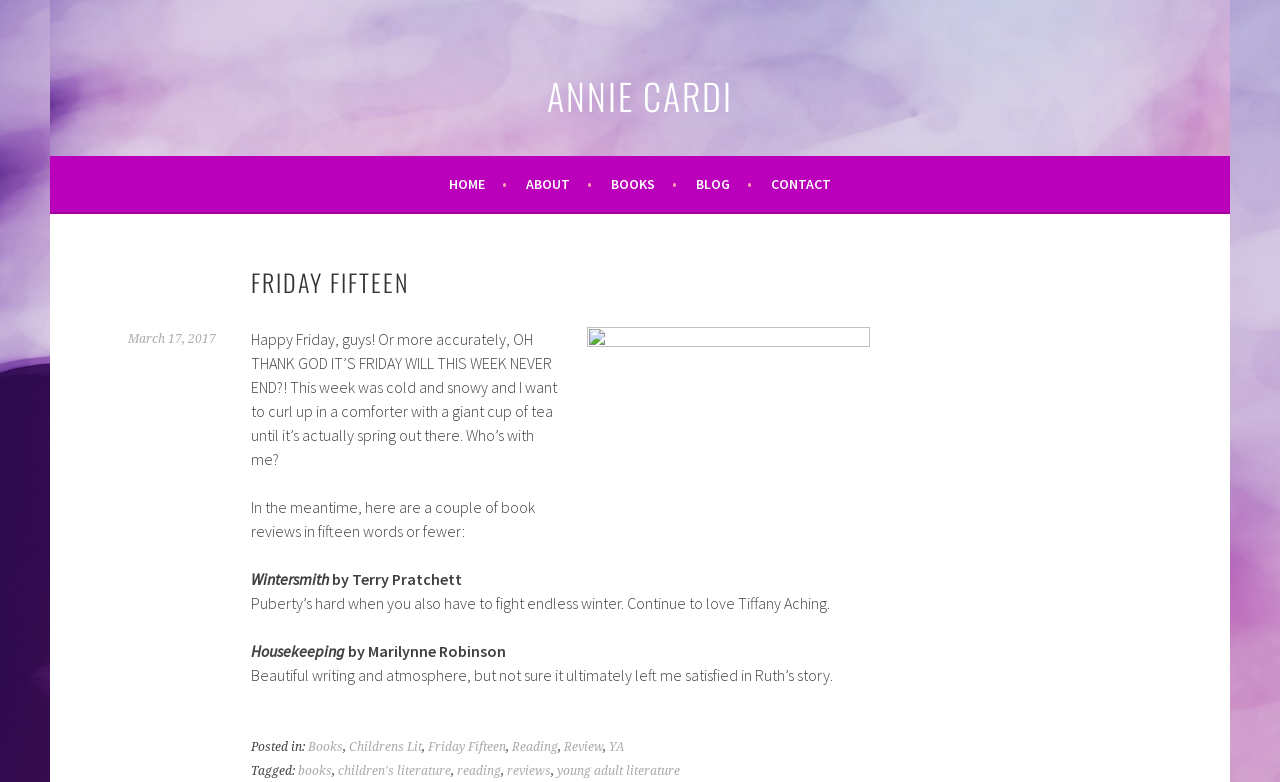Please locate the bounding box coordinates of the element that should be clicked to complete the given instruction: "Click on the 'BOOKS' link".

[0.477, 0.22, 0.529, 0.251]